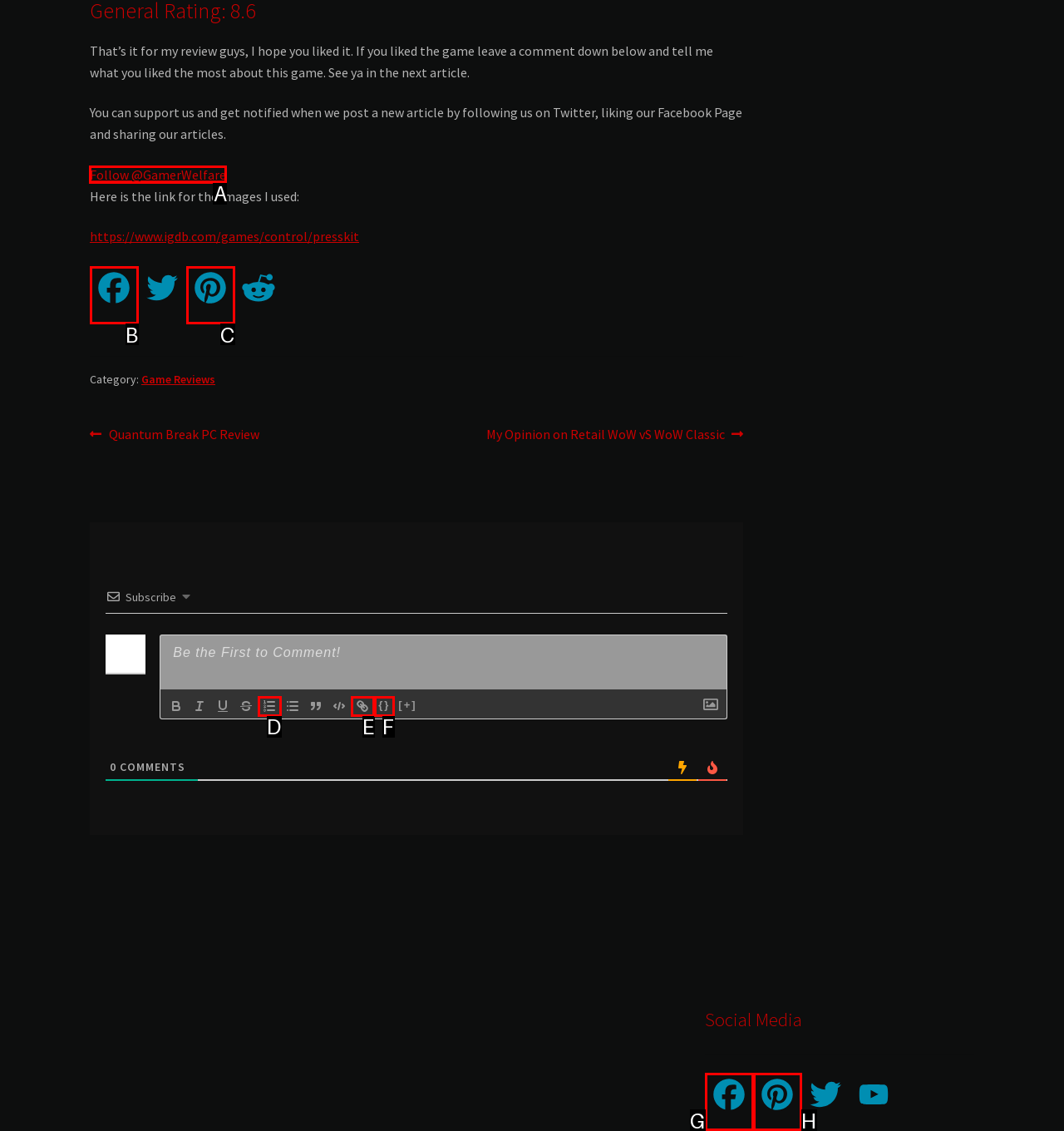Indicate which HTML element you need to click to complete the task: Follow on Twitter. Provide the letter of the selected option directly.

A